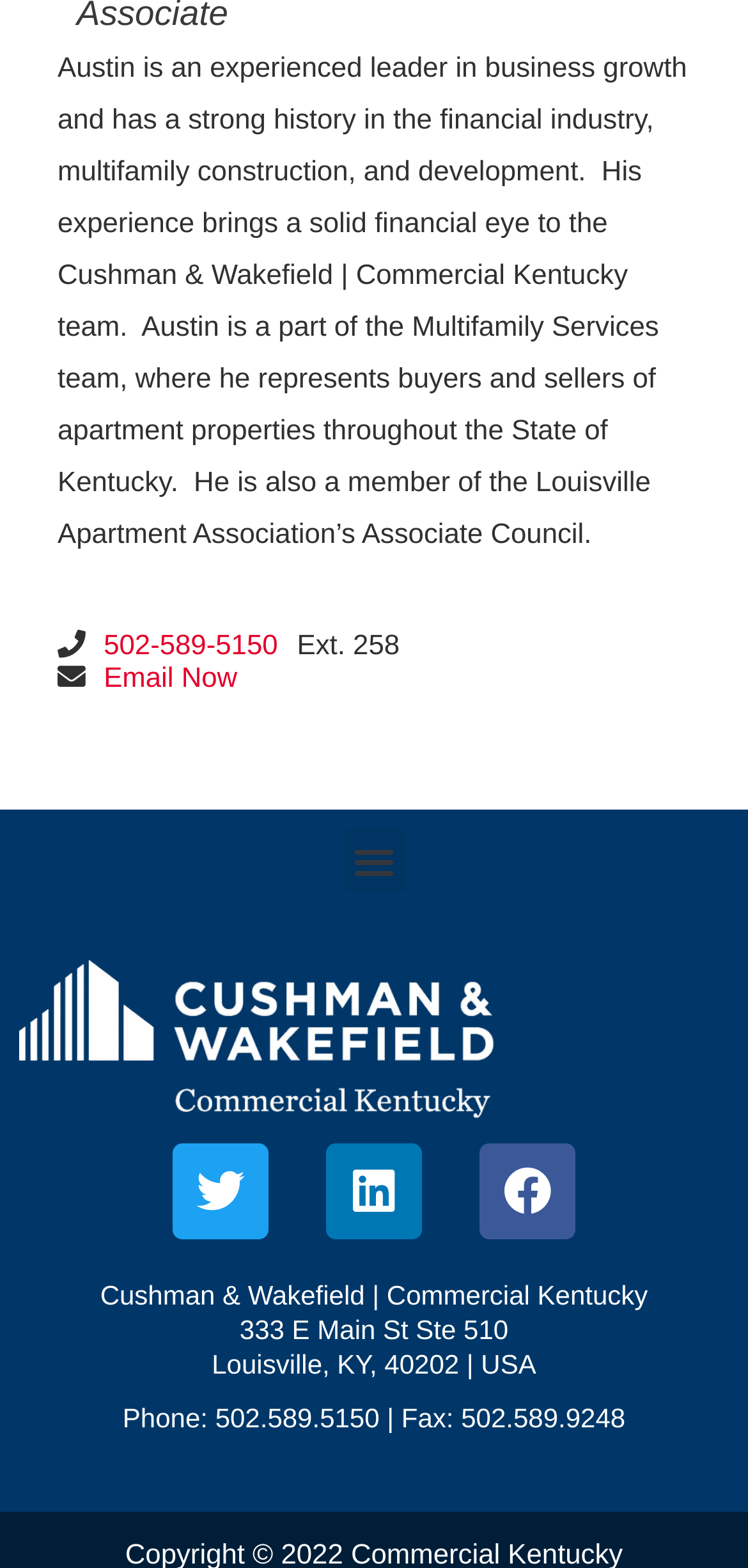Please identify the bounding box coordinates of the element I need to click to follow this instruction: "Send an email".

[0.139, 0.417, 0.317, 0.451]